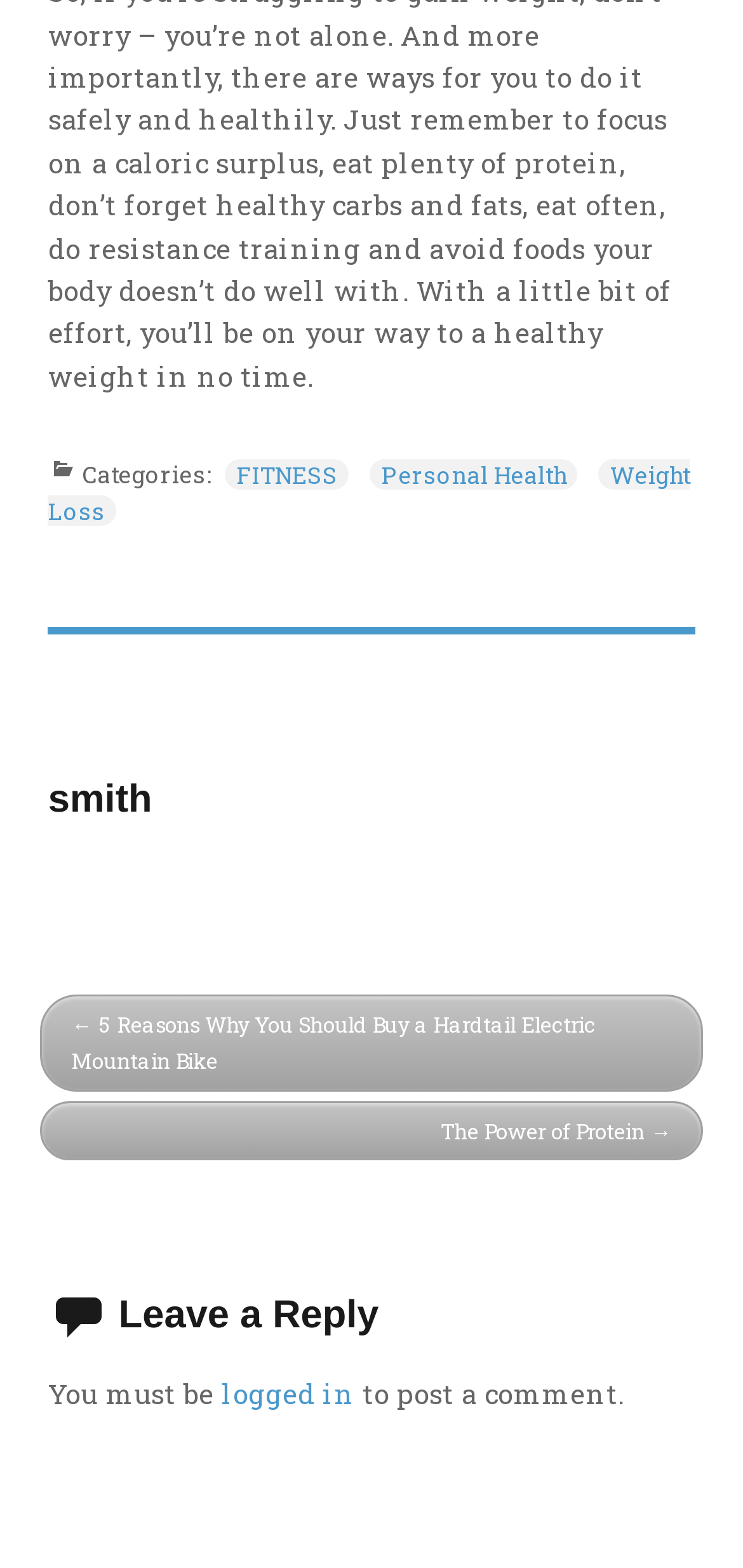What is the title of the article on the webpage?
Using the image as a reference, give a one-word or short phrase answer.

smith